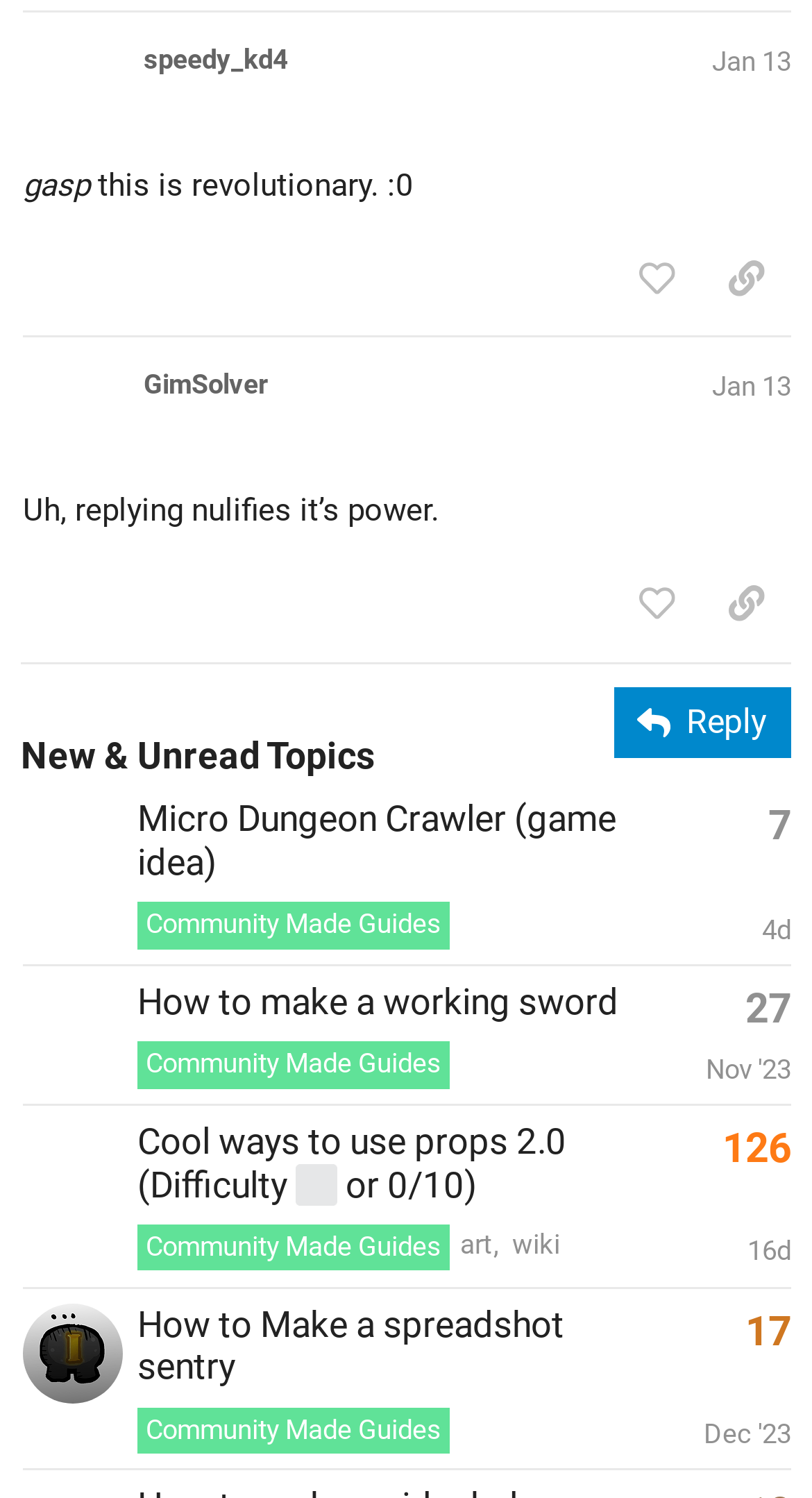Specify the bounding box coordinates of the area to click in order to follow the given instruction: "Share the post by GimSolver."

[0.864, 0.377, 0.974, 0.431]